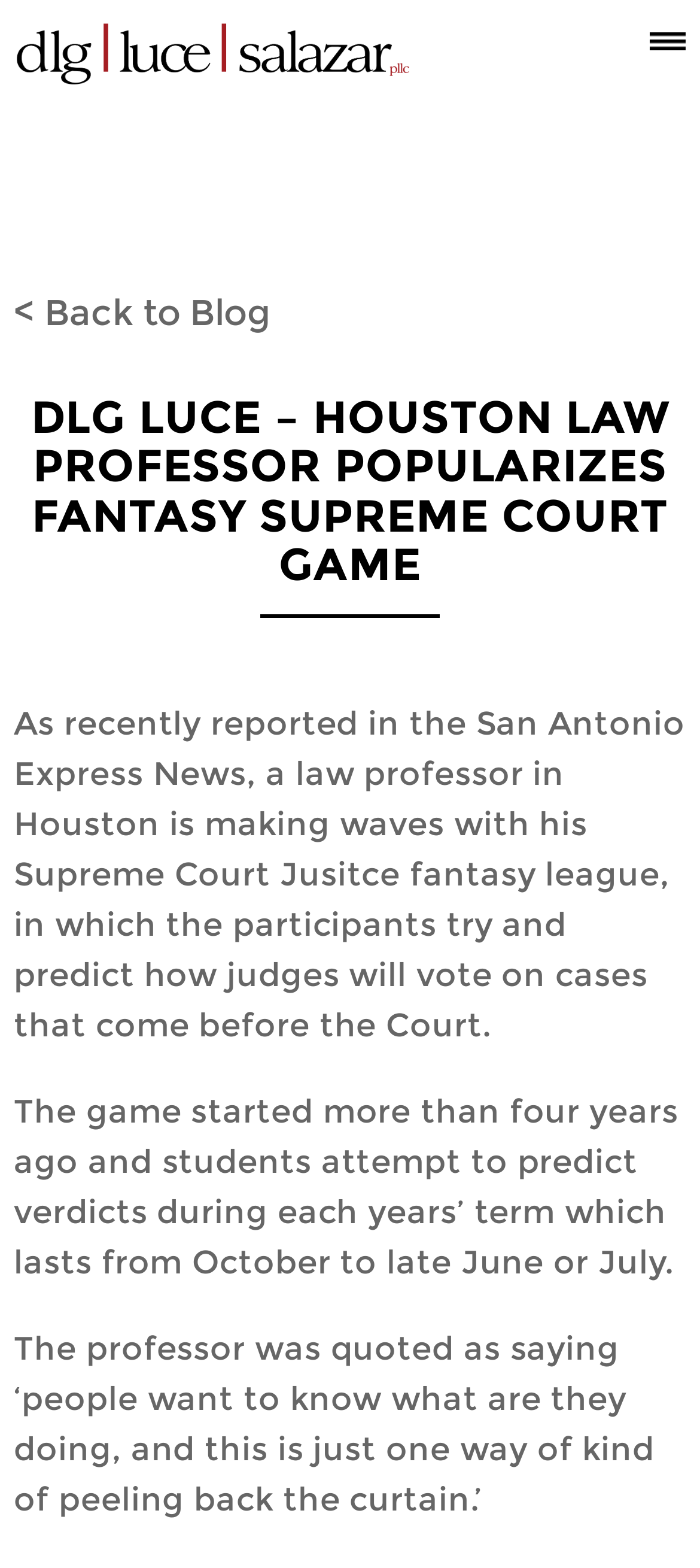Provide the bounding box coordinates of the HTML element this sentence describes: "Who we are". The bounding box coordinates consist of four float numbers between 0 and 1, i.e., [left, top, right, bottom].

[0.0, 0.137, 0.041, 0.244]